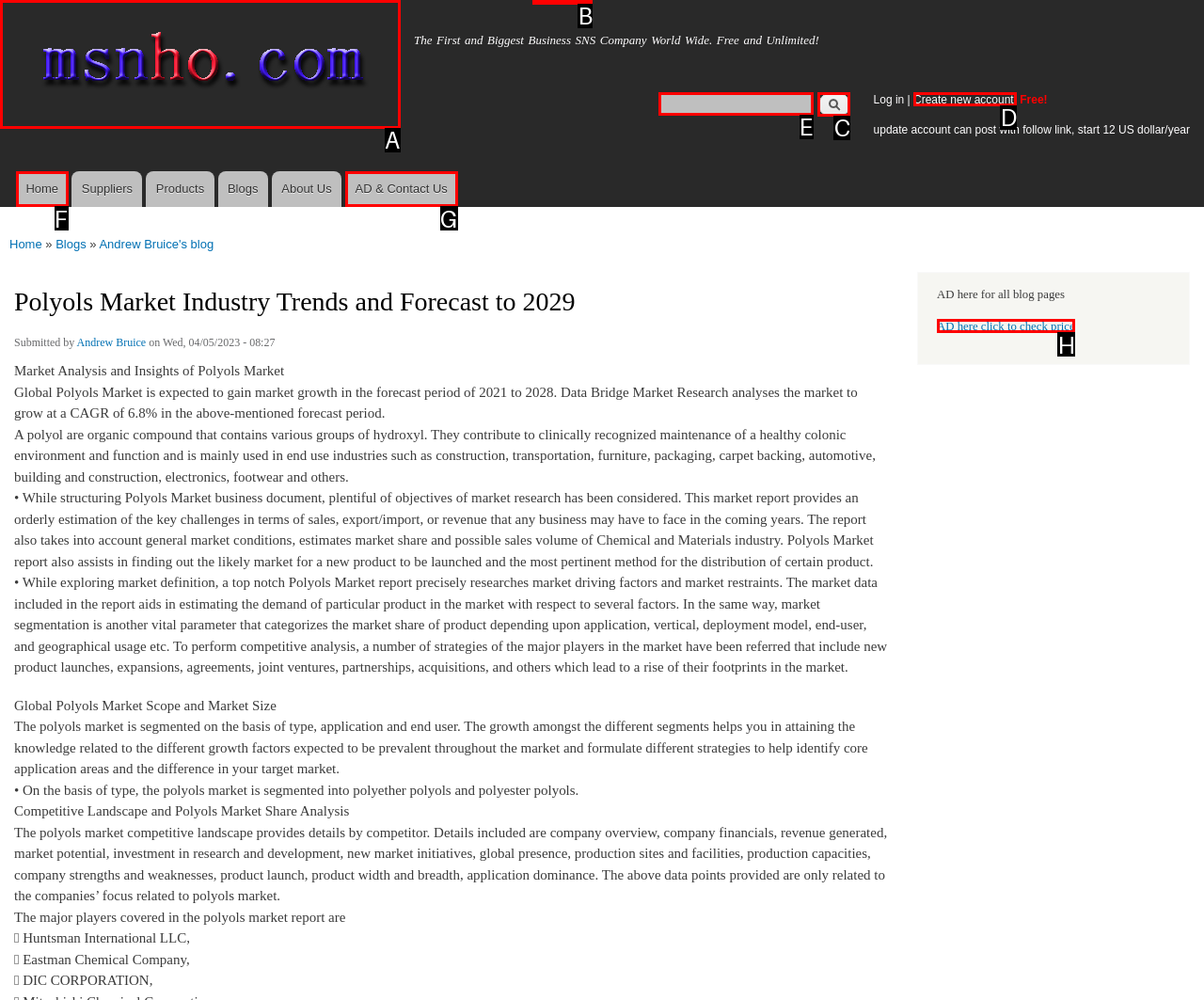Which lettered option should I select to achieve the task: Search for something according to the highlighted elements in the screenshot?

E